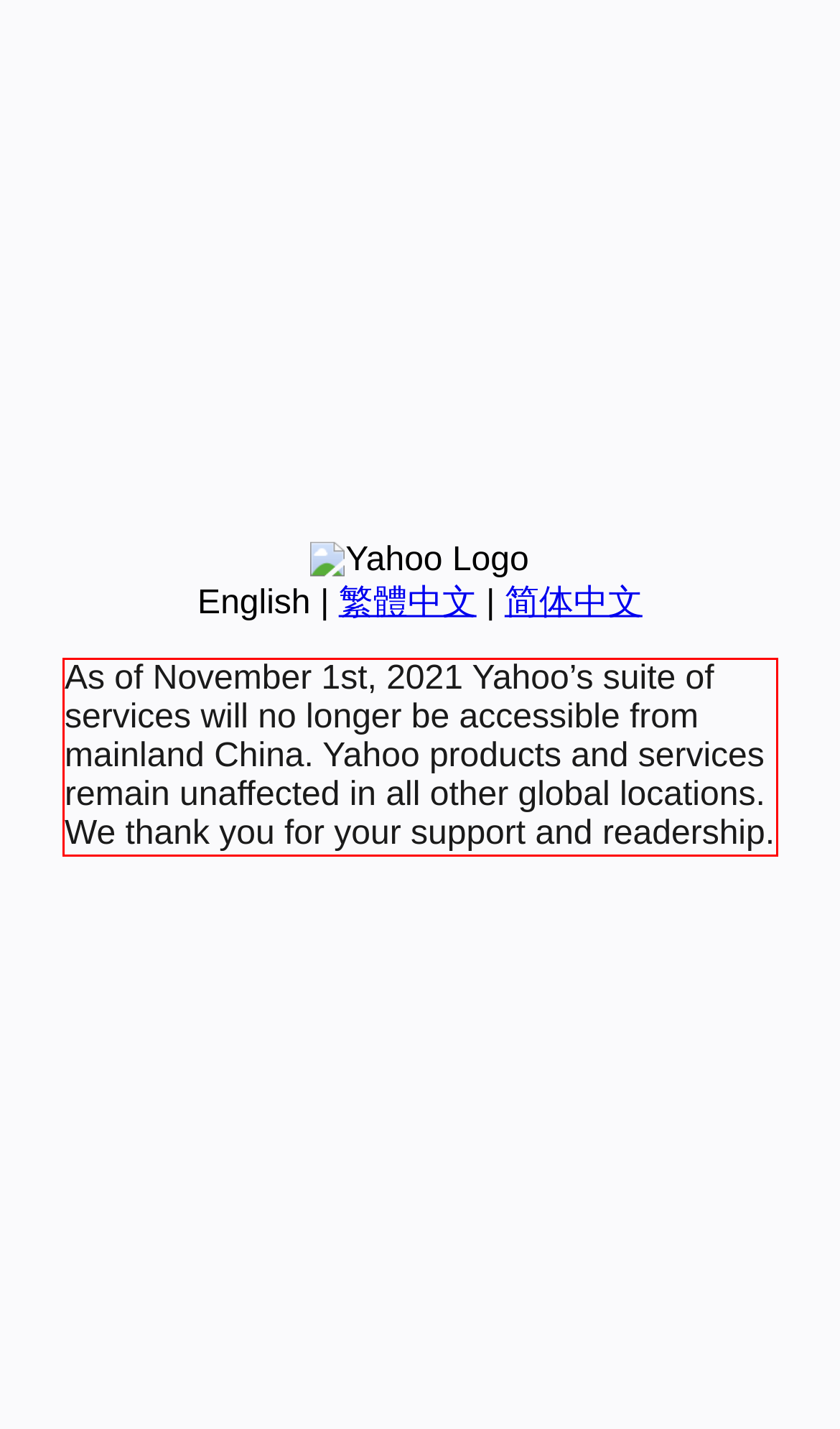Given a webpage screenshot, identify the text inside the red bounding box using OCR and extract it.

As of November 1st, 2021 Yahoo’s suite of services will no longer be accessible from mainland China. Yahoo products and services remain unaffected in all other global locations. We thank you for your support and readership.